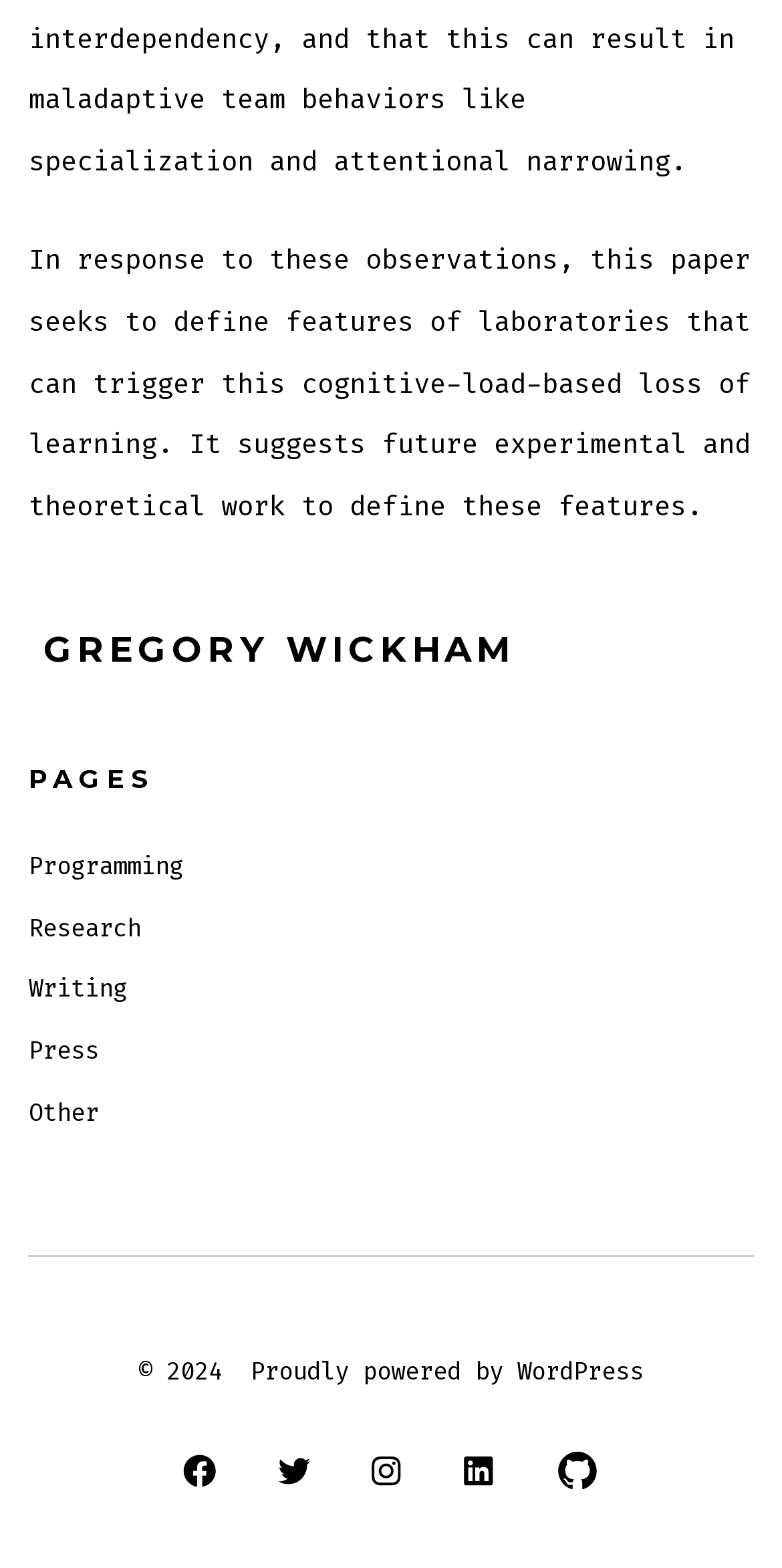Who is the author of the webpage?
Refer to the screenshot and deliver a thorough answer to the question presented.

The author of the webpage is GREGORY WICKHAM, which can be found by looking at the link element with the text 'GREGORY WICKHAM' in the contentinfo section.